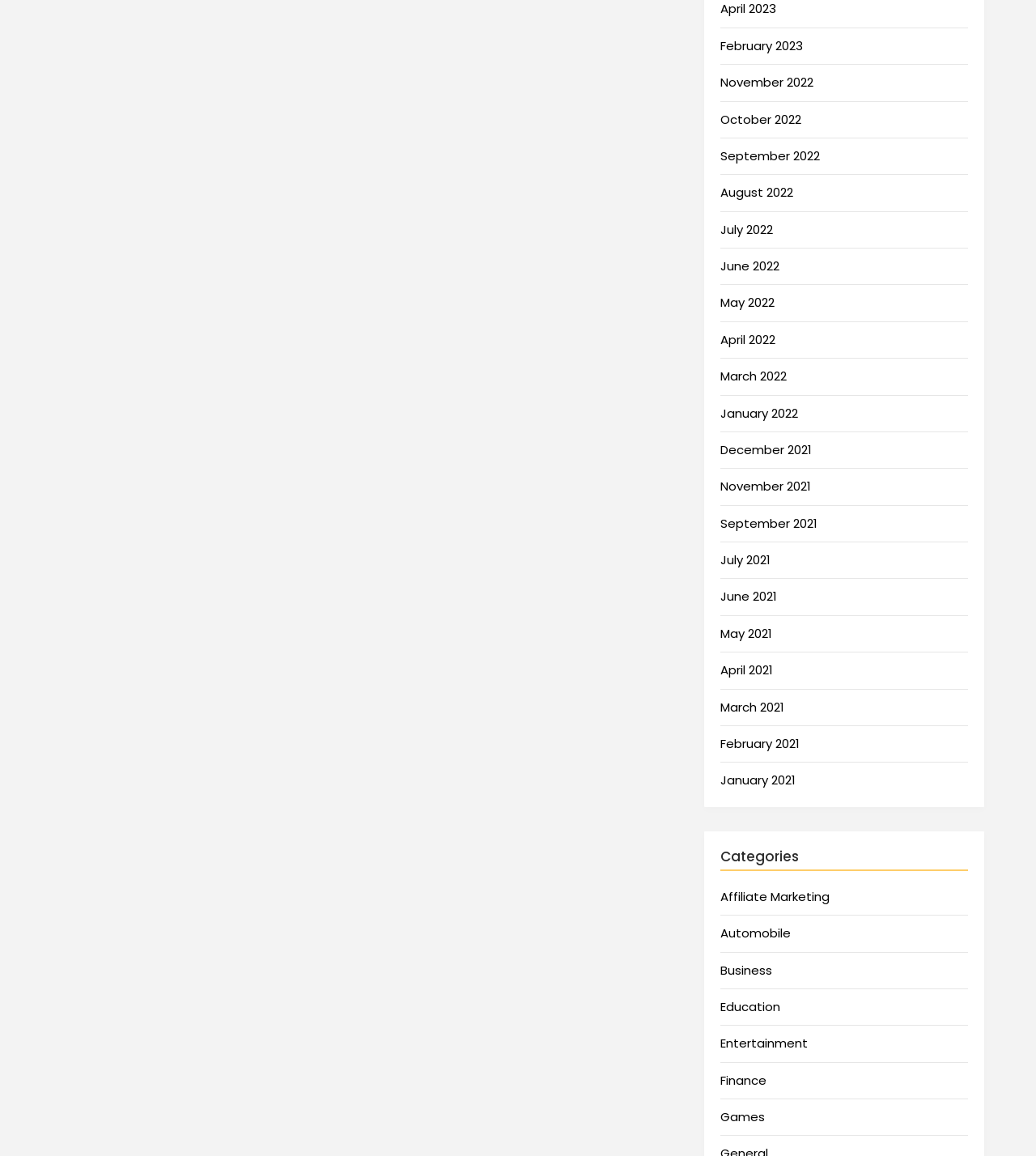Using the details from the image, please elaborate on the following question: How many categories are listed?

I counted the number of links under the 'Categories' heading and found that there are 9 categories listed, including 'Affiliate Marketing', 'Automobile', 'Business', and so on.